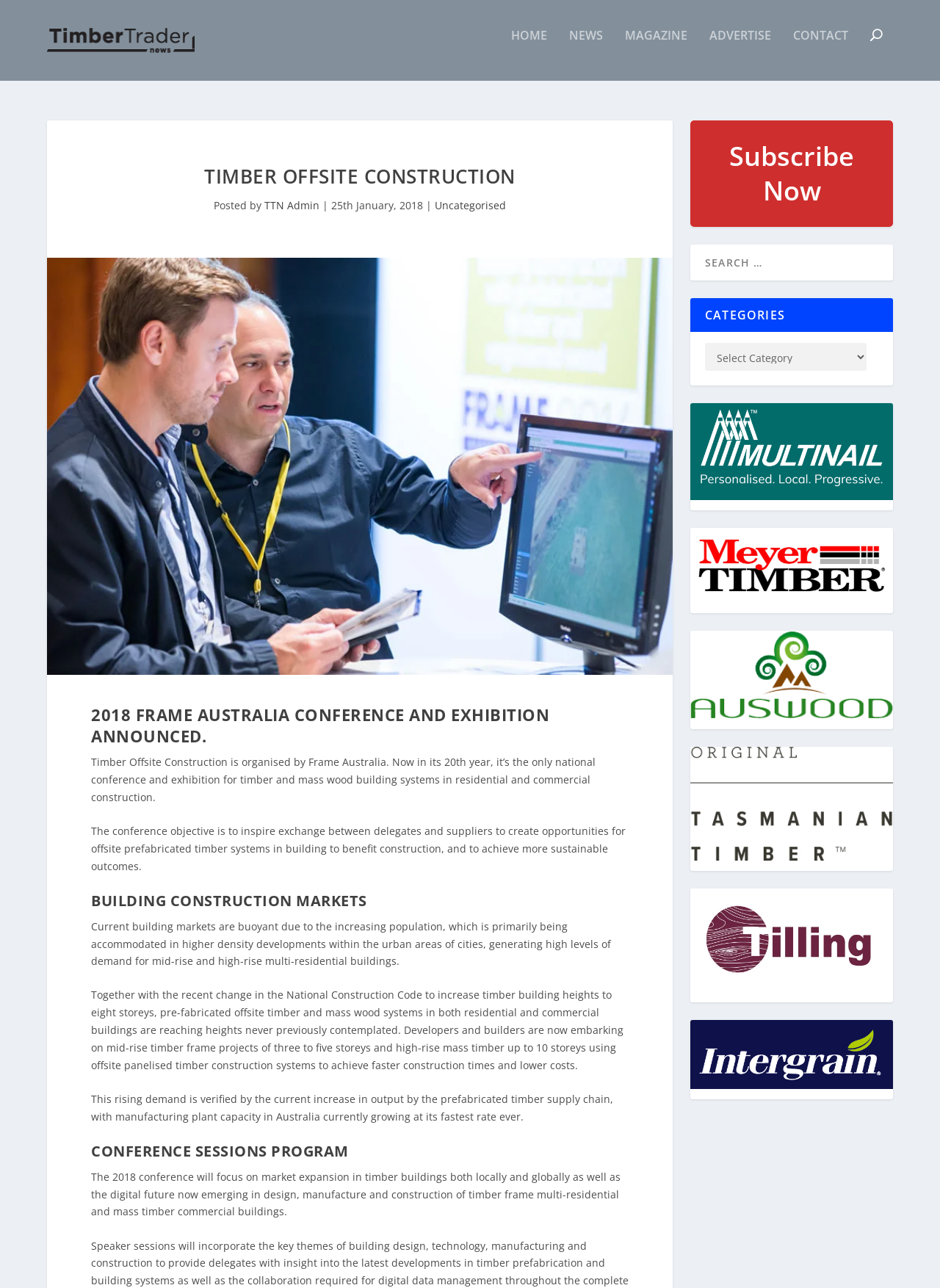Determine the bounding box coordinates of the region that needs to be clicked to achieve the task: "Click on the HOME link".

[0.544, 0.031, 0.582, 0.071]